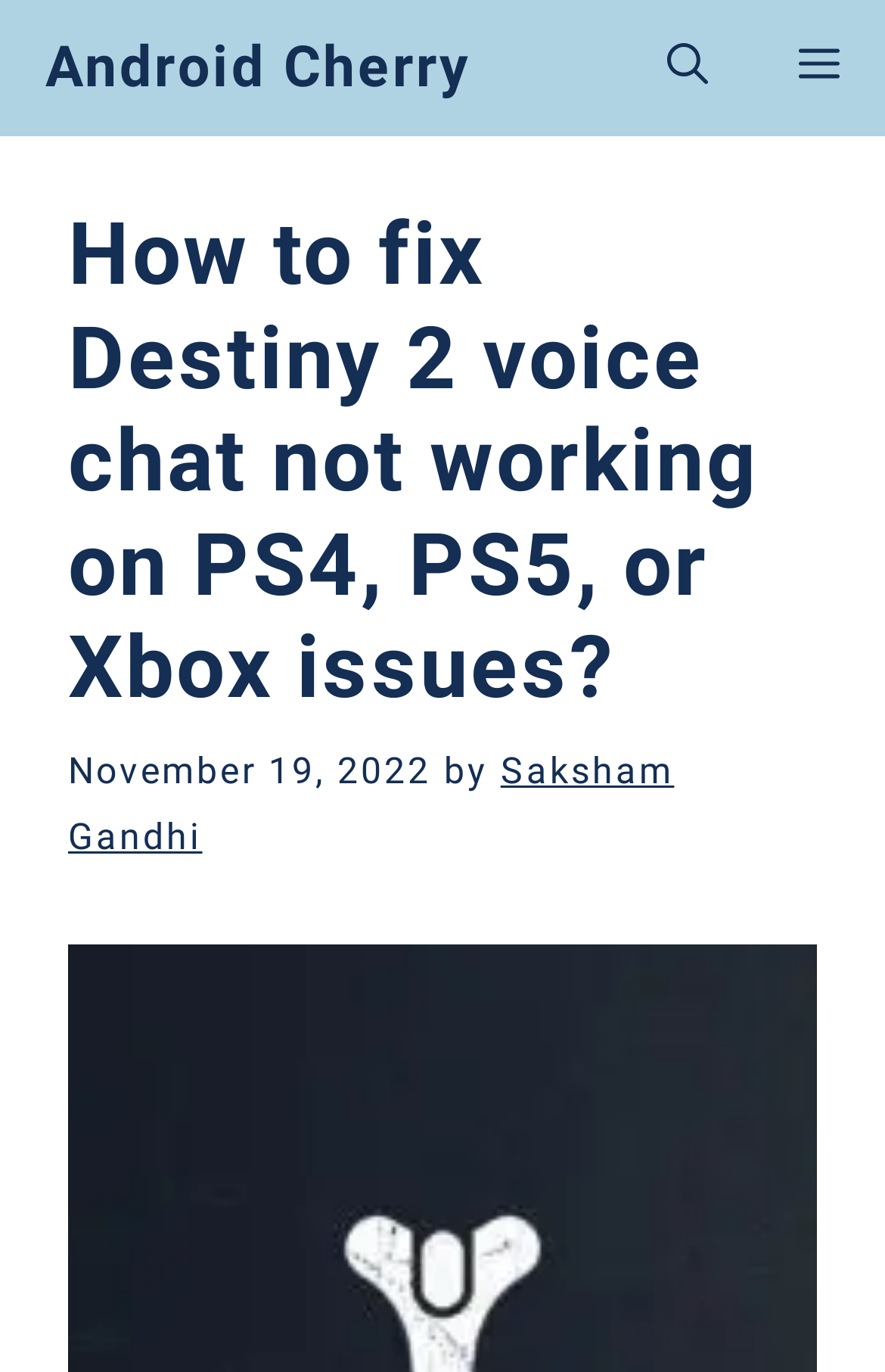What is the purpose of the button at the top right corner?
Please provide a comprehensive and detailed answer to the question.

I found the purpose of the button by looking at the button element at the top right corner, which is labeled as 'Menu' and has an expanded property set to False, indicating that it controls a menu.